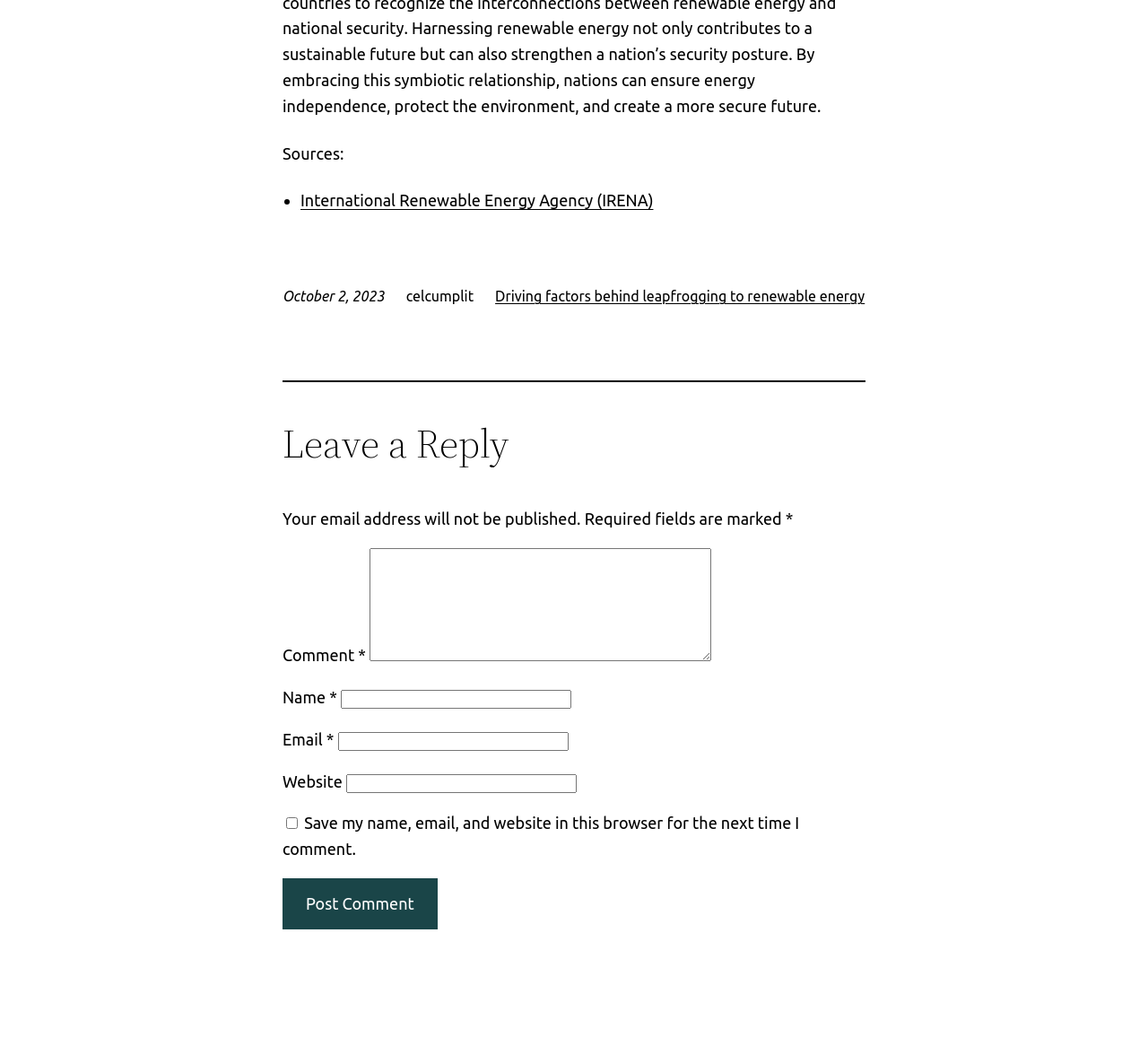How many links are present in the 'Sources:' section?
Refer to the image and offer an in-depth and detailed answer to the question.

The 'Sources:' section contains two links, one labeled 'International Renewable Energy Agency (IRENA)' and another labeled 'Driving factors behind leapfrogging to renewable energy'.